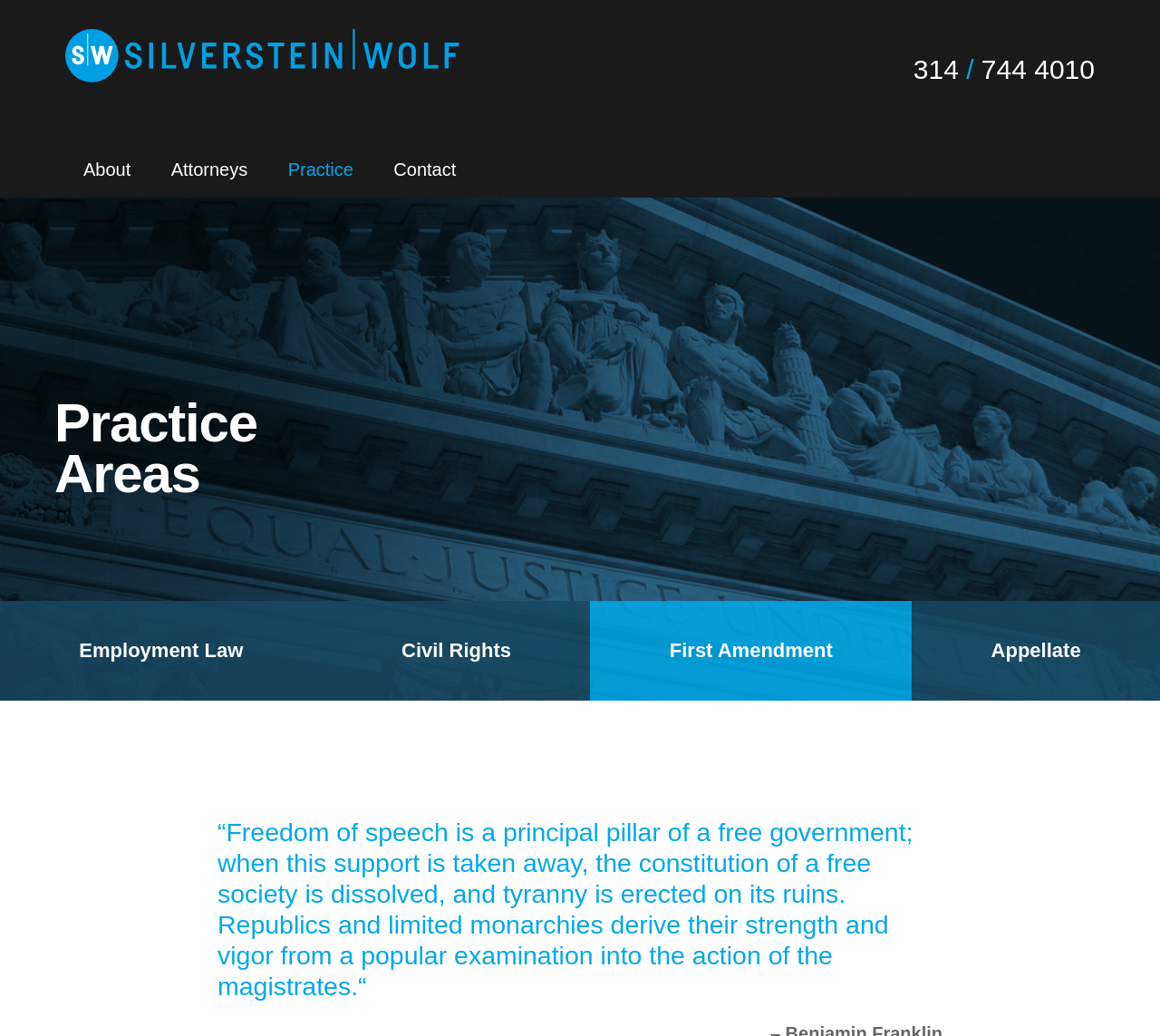Find the bounding box coordinates of the clickable element required to execute the following instruction: "Click the 'About' link". Provide the coordinates as four float numbers between 0 and 1, i.e., [left, top, right, bottom].

[0.056, 0.15, 0.128, 0.177]